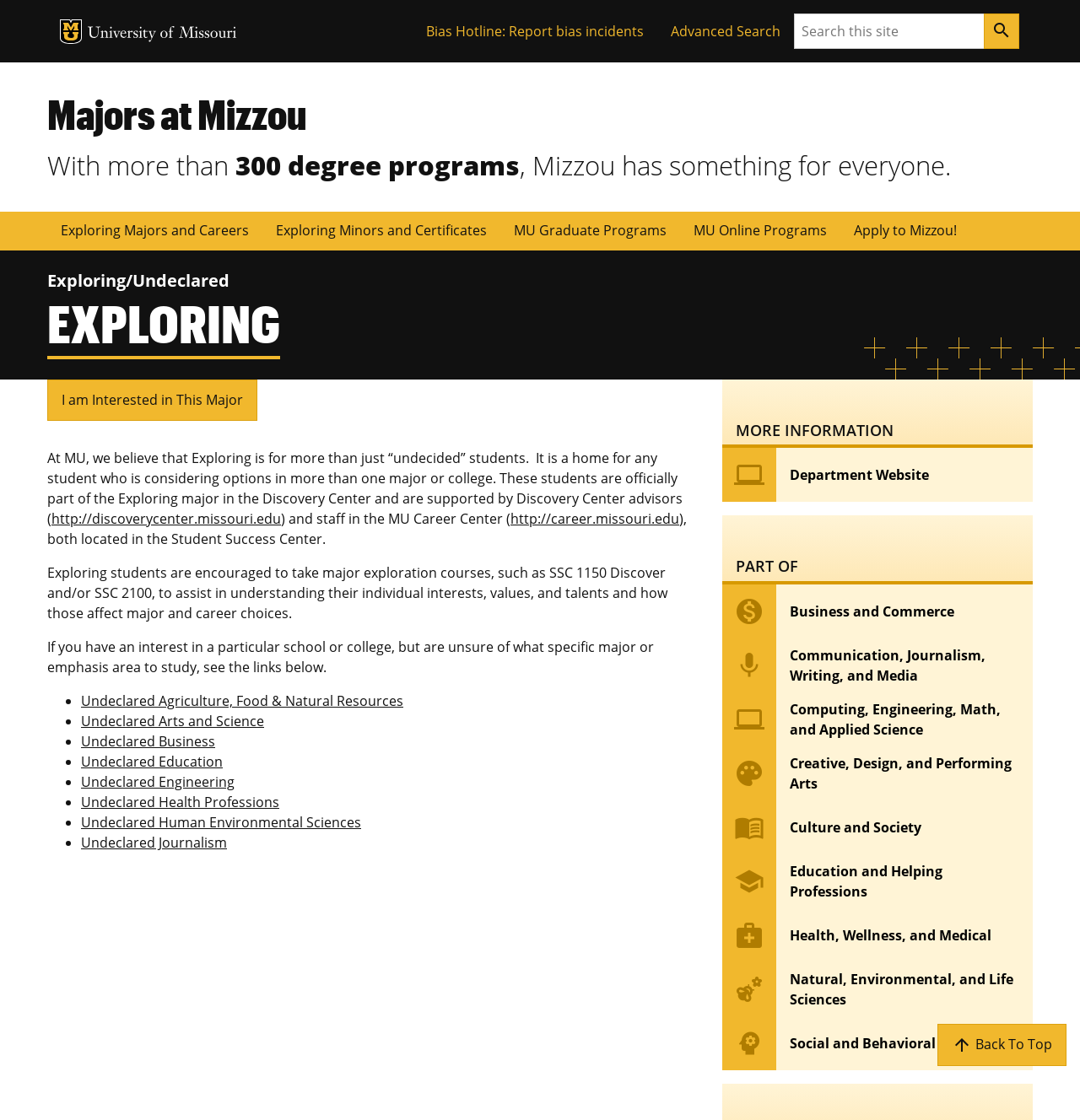Identify the coordinates of the bounding box for the element described below: "Undeclared Journalism". Return the coordinates as four float numbers between 0 and 1: [left, top, right, bottom].

[0.075, 0.744, 0.21, 0.76]